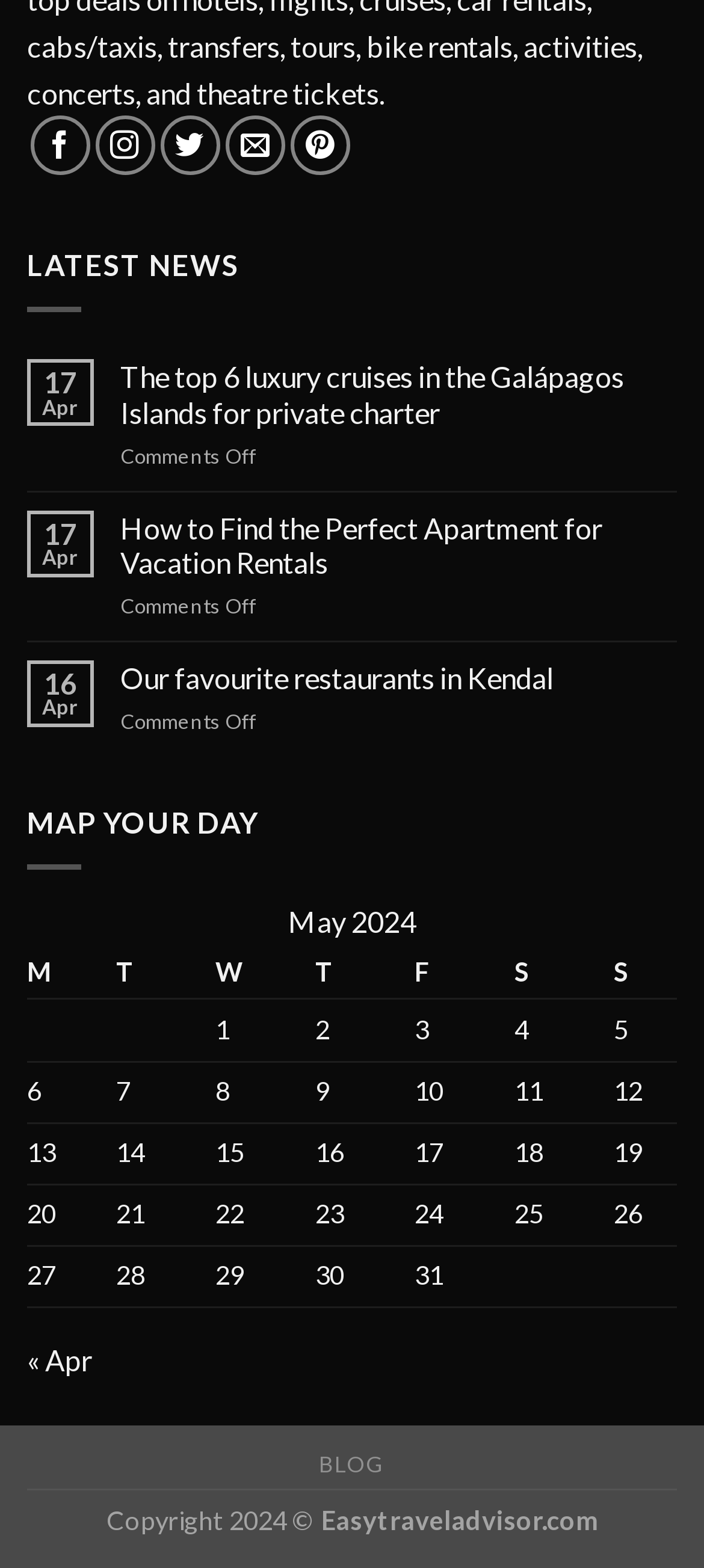Find the bounding box coordinates for the area that must be clicked to perform this action: "Send us an email".

[0.32, 0.074, 0.405, 0.112]